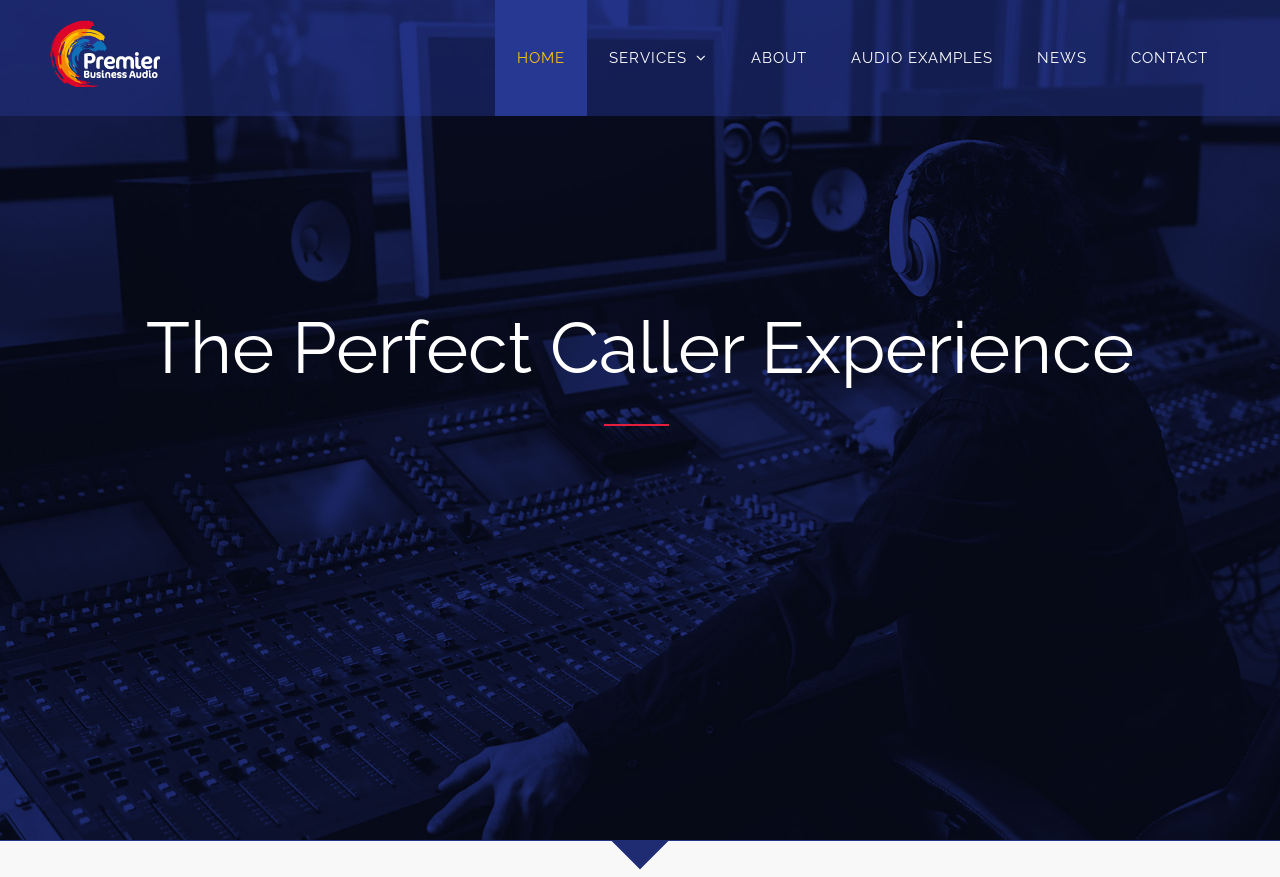Give a detailed explanation of the elements present on the webpage.

The webpage is the homepage of Premier Business Audio, a leading audio marketing provider. At the top left corner, there is a logo of Premier Business Audio, which is also a clickable link. 

Below the logo, there is a main navigation menu that spans across the top of the page, containing five links: HOME, SERVICES, ABOUT, AUDIO EXAMPLES, and CONTACT. The SERVICES link has a dropdown menu.

In the middle of the page, there is a prominent heading that reads "The Perfect Caller Experience". This heading is centered and takes up a significant portion of the page's width.